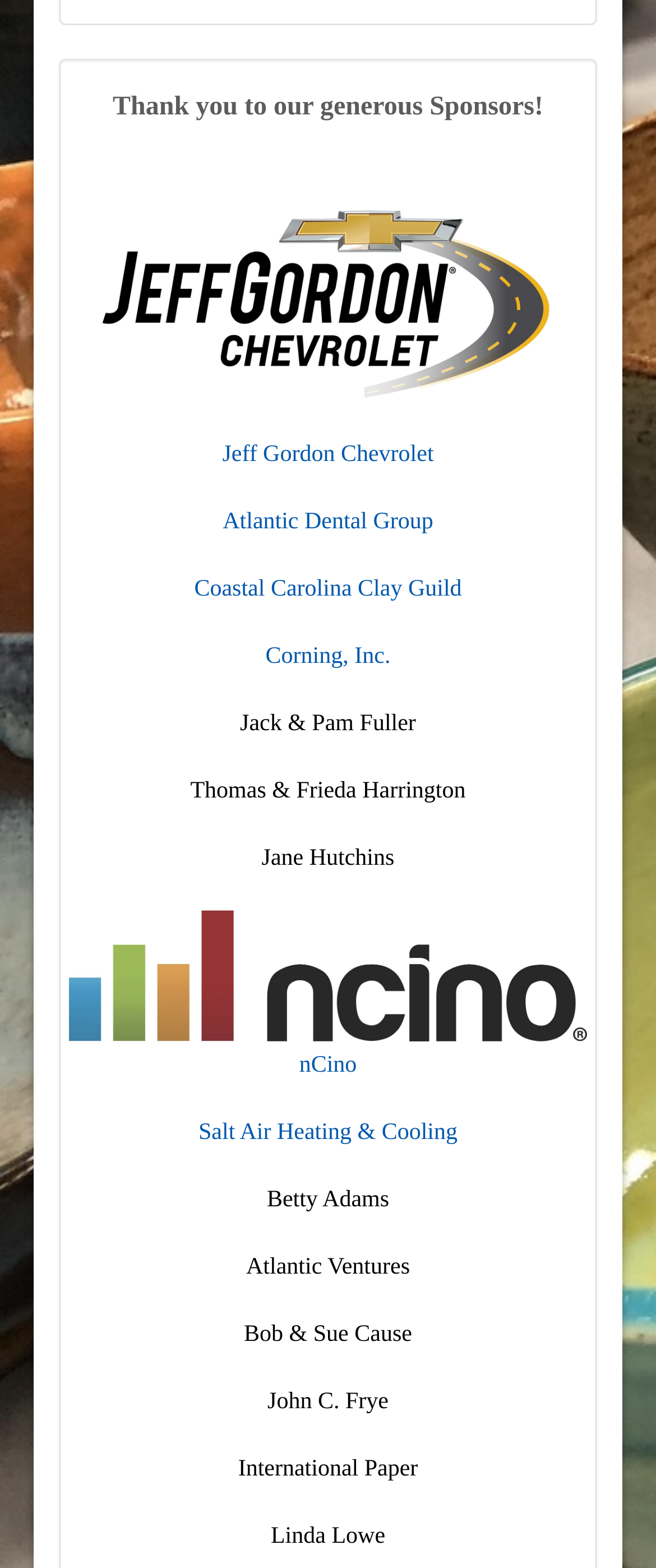Locate the UI element described by Coastal Carolina Clay Guild and provide its bounding box coordinates. Use the format (top-left x, top-left y, bottom-right x, bottom-right y) with all values as floating point numbers between 0 and 1.

[0.105, 0.366, 0.895, 0.393]